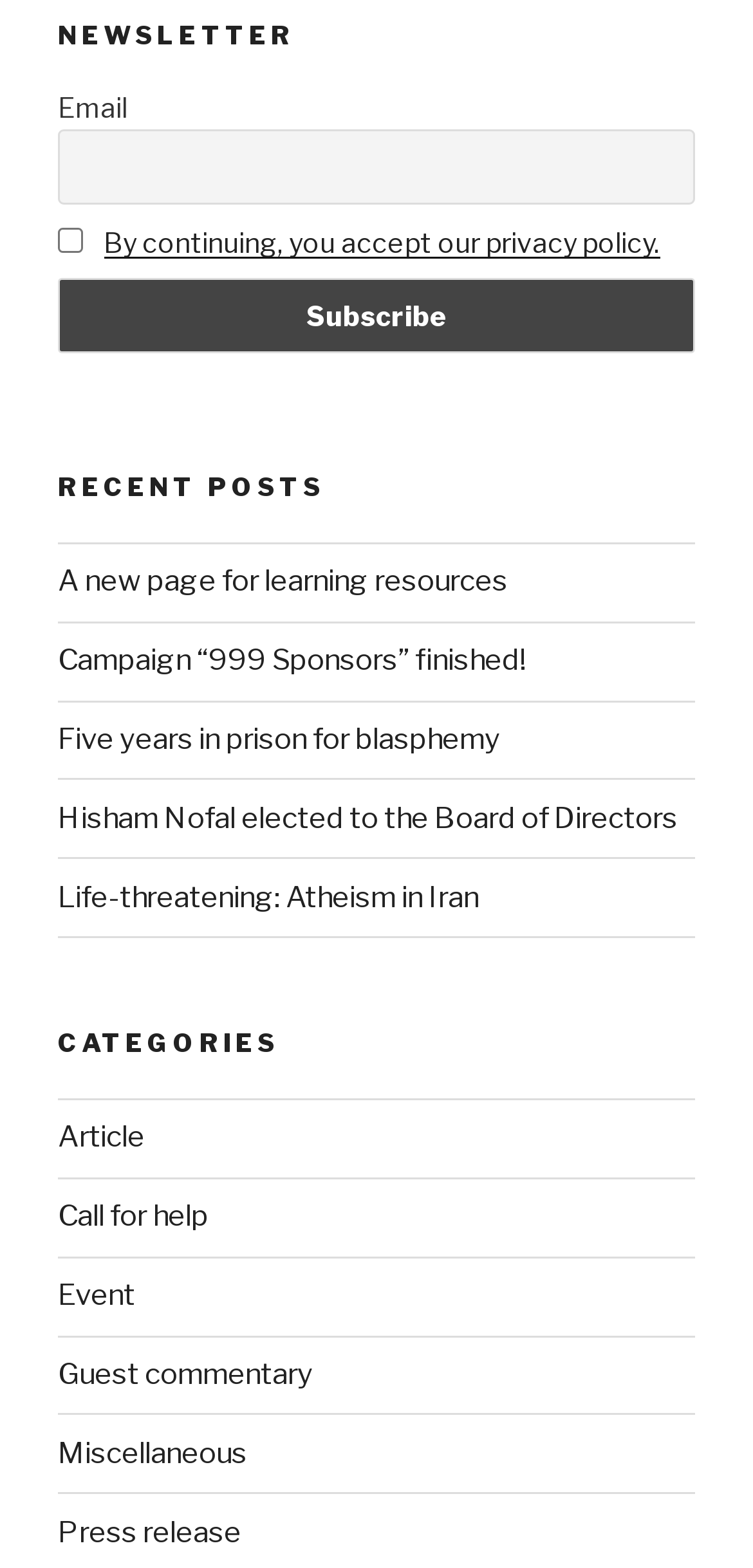Kindly determine the bounding box coordinates for the area that needs to be clicked to execute this instruction: "View articles".

[0.077, 0.714, 0.192, 0.737]